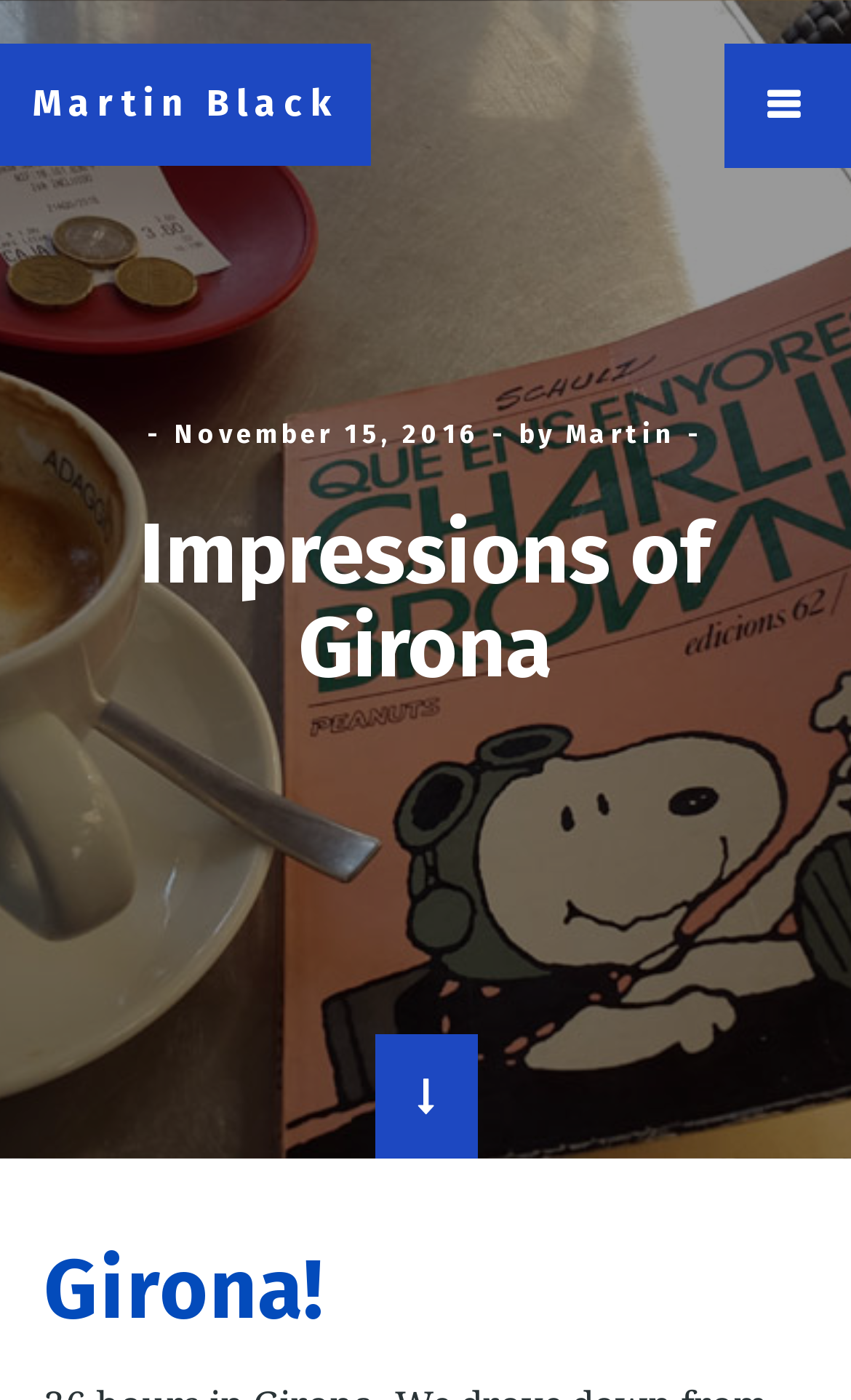Reply to the question with a brief word or phrase: What is the main topic of the post?

Girona